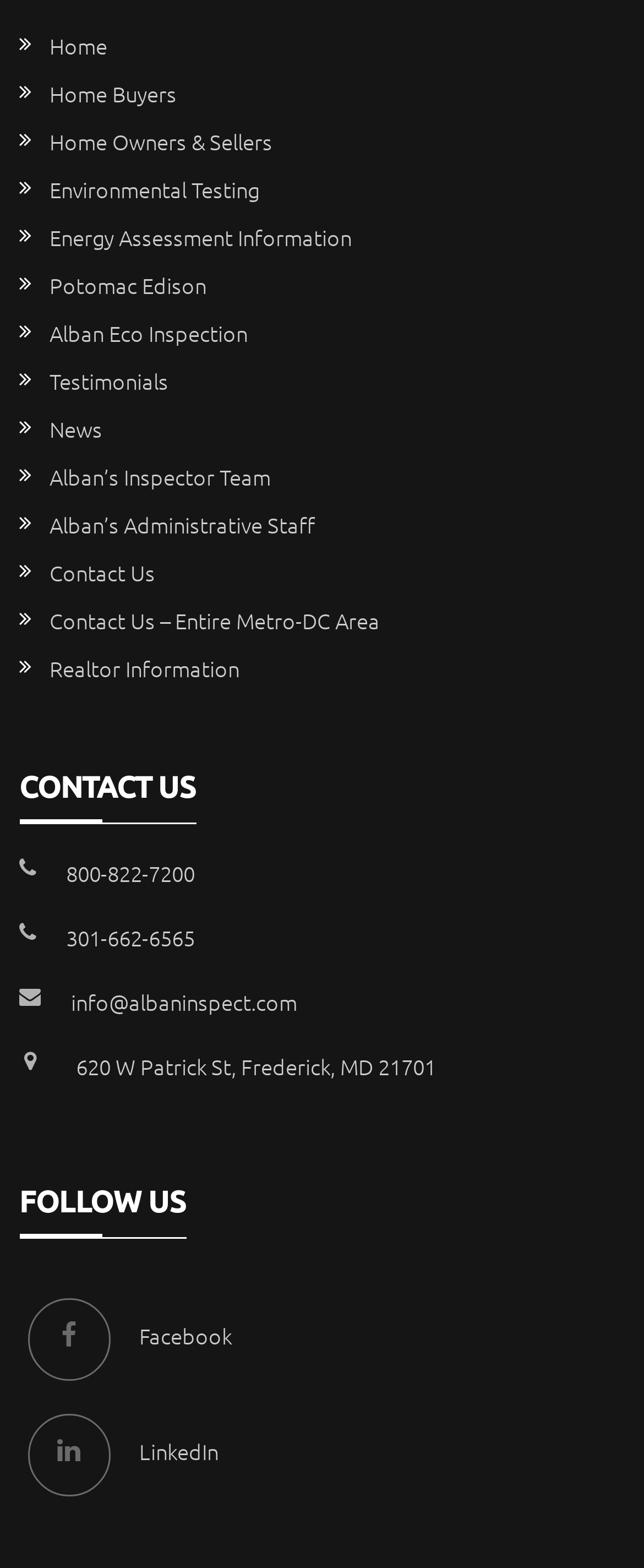Pinpoint the bounding box coordinates of the clickable element needed to complete the instruction: "Read Privacera’s Cloud-First Data Governance". The coordinates should be provided as four float numbers between 0 and 1: [left, top, right, bottom].

None